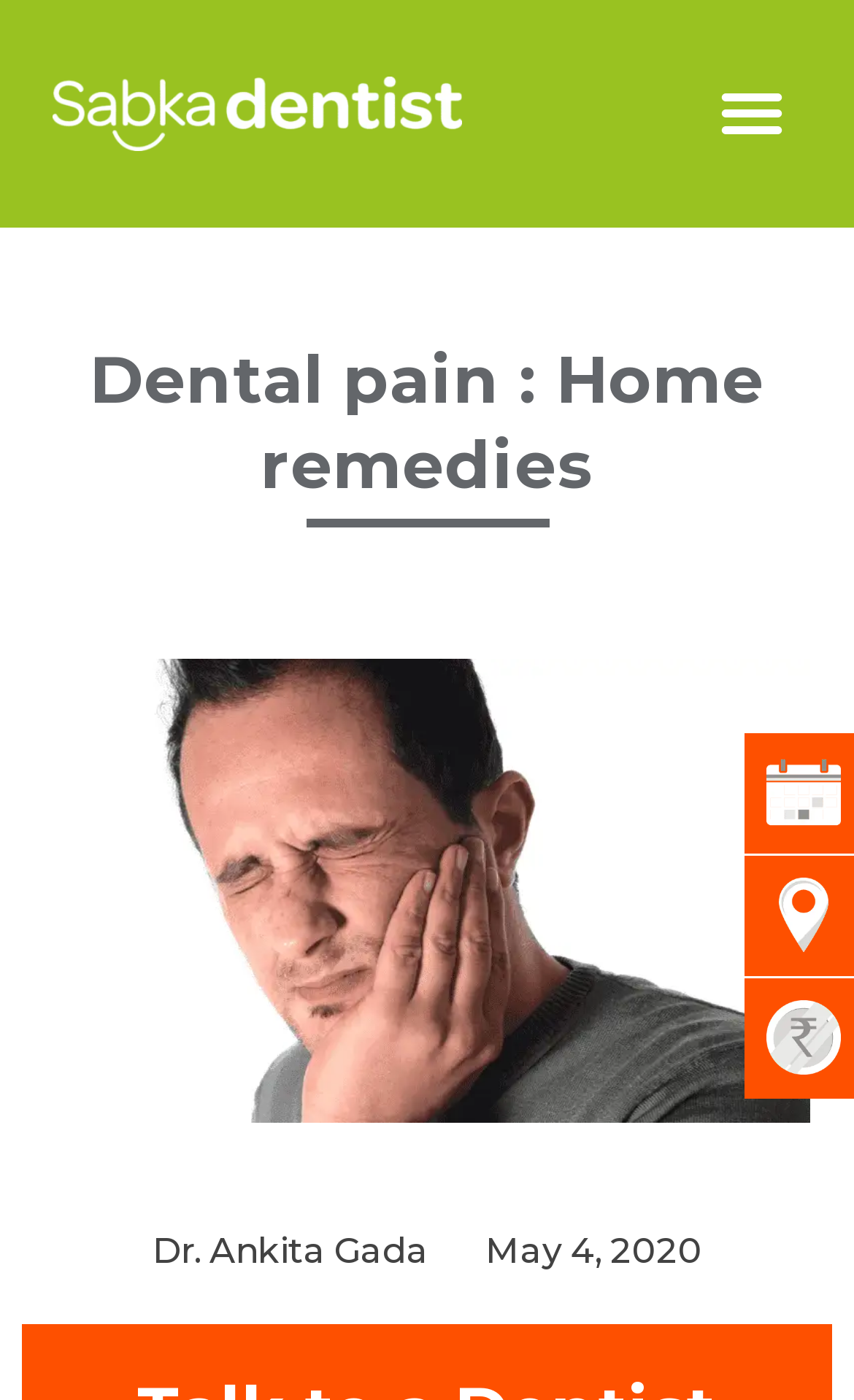Who is the author of the article?
Based on the image, answer the question in a detailed manner.

The author of the article is Dr. Ankita Gada, which can be inferred from the link element with the text 'Dr. Ankita Gada' at the bottom of the webpage.